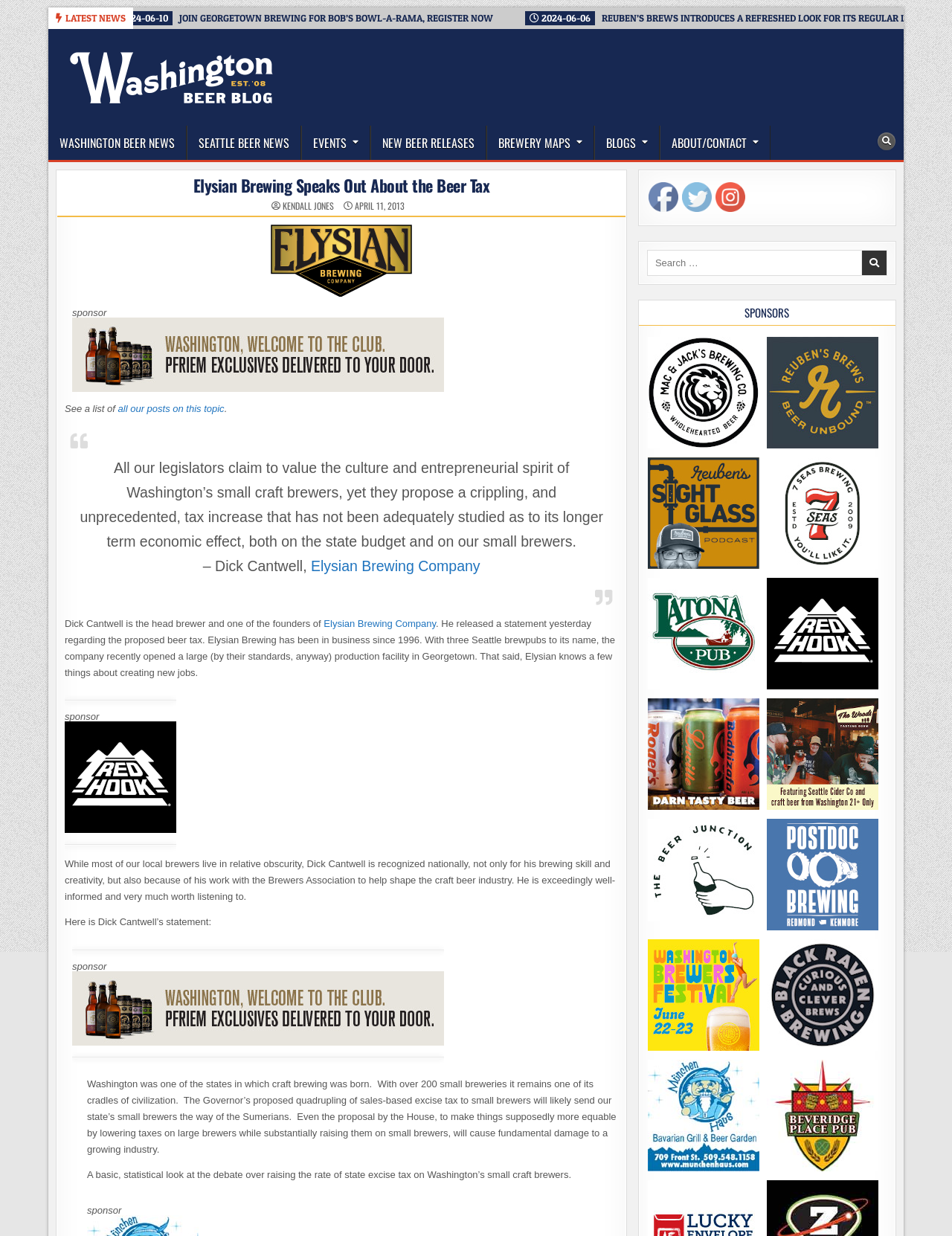Given the element description: "Events", predict the bounding box coordinates of this UI element. The coordinates must be four float numbers between 0 and 1, given as [left, top, right, bottom].

[0.316, 0.102, 0.389, 0.129]